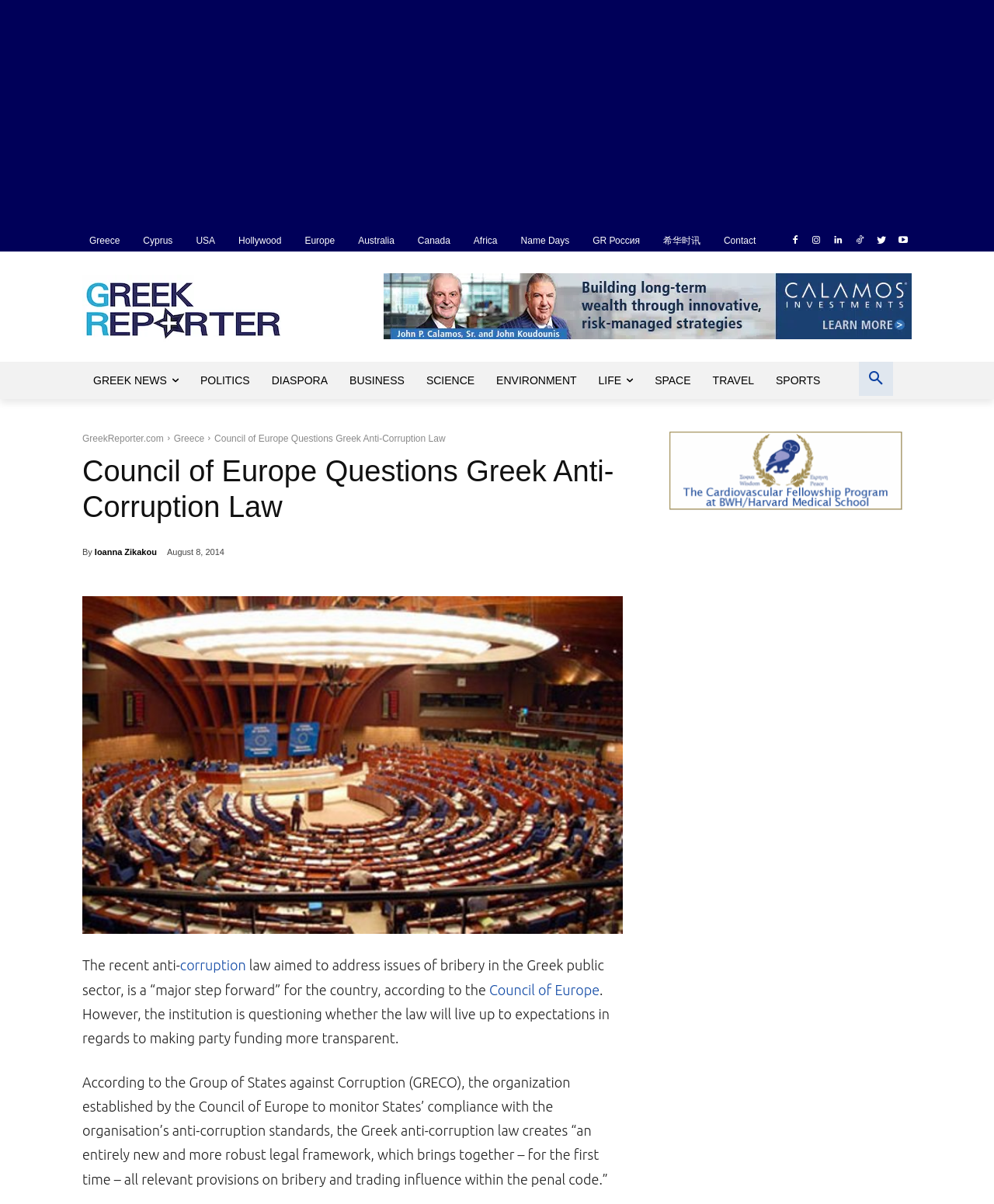What is the name of the foundation that supports Greek news?
Based on the image, give a concise answer in the form of a single word or short phrase.

The Behrakis Foundation